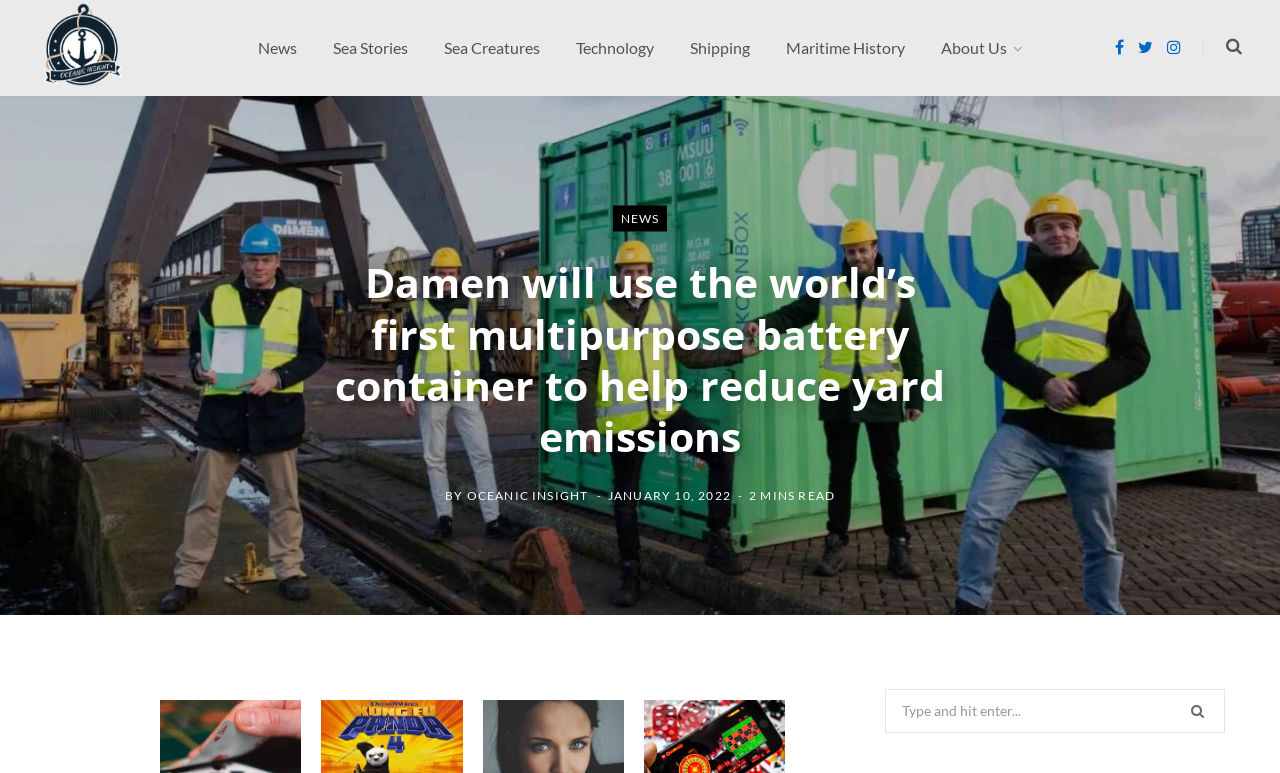Given the element description: "parent_node: Search for:", predict the bounding box coordinates of the UI element it refers to, using four float numbers between 0 and 1, i.e., [left, top, right, bottom].

[0.915, 0.89, 0.957, 0.95]